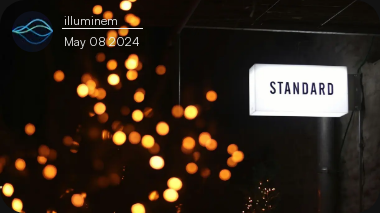Illustrate the image with a detailed caption.

The image features a bright sign that reads "STANDARD," set against a backdrop illuminated by soft, glowing bokeh lights. The lighting creates a warm and inviting atmosphere, accentuating the sign's prominence. In the top left corner, the publication "illuminem" is displayed, along with the date "May 08, 2024." This visual captures a blend of modern design and cozy ambiance, likely suggesting a setting that is both stylish and welcoming, perhaps indicative of a contemporary restaurant or bar.